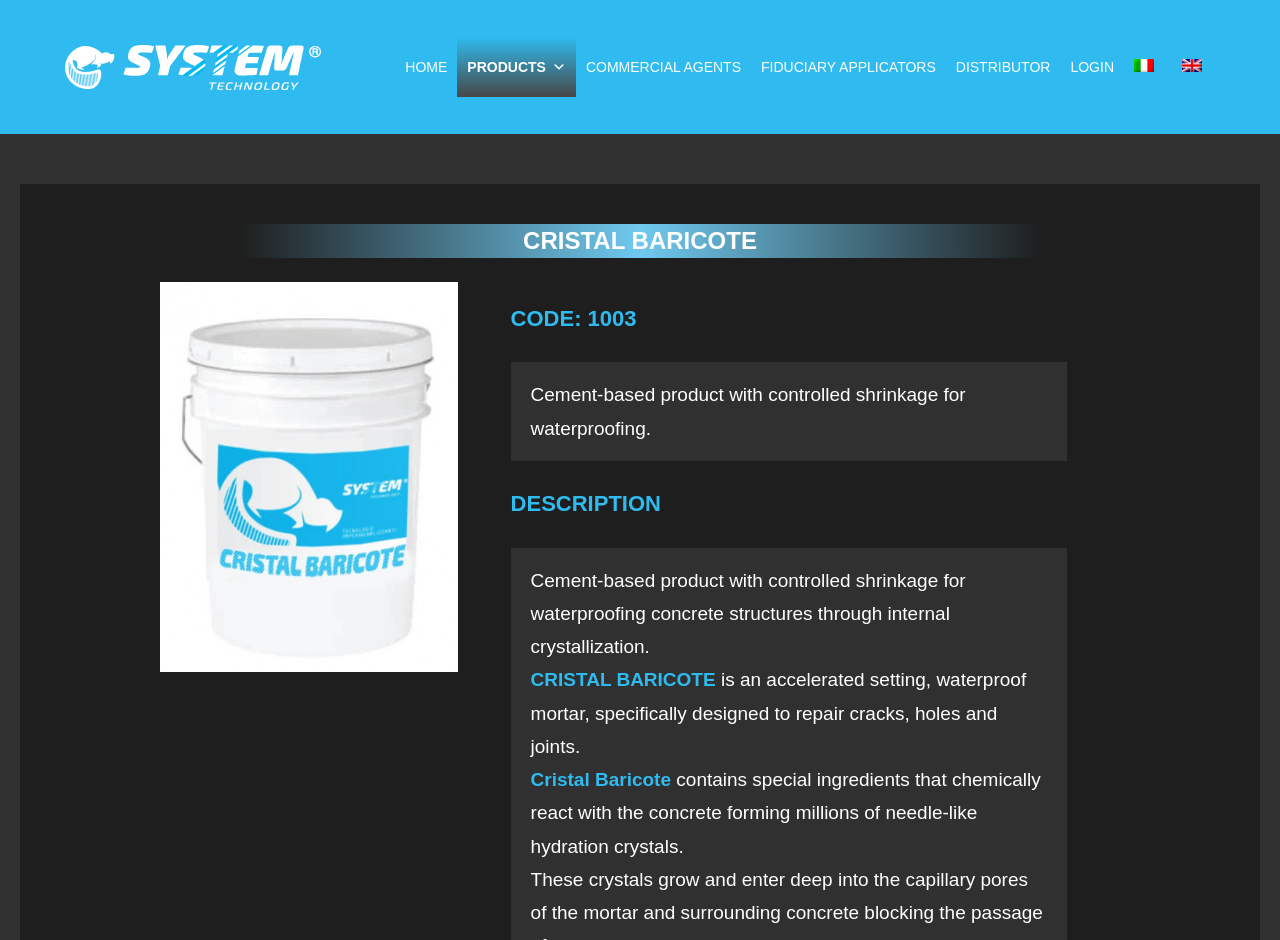What is the code mentioned on the webpage?
Based on the screenshot, provide a one-word or short-phrase response.

1003